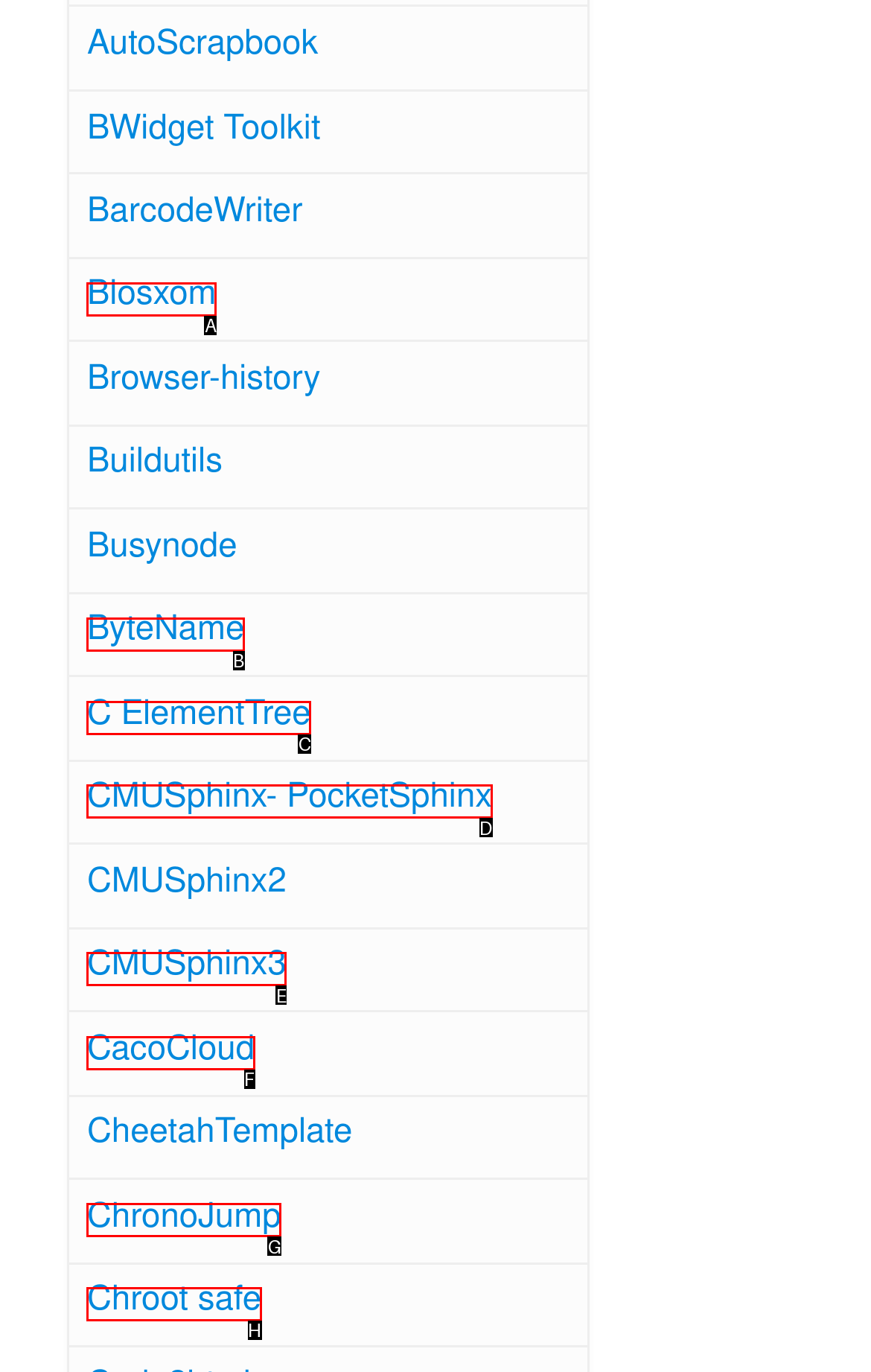Tell me which one HTML element best matches the description: C ElementTree Answer with the option's letter from the given choices directly.

C